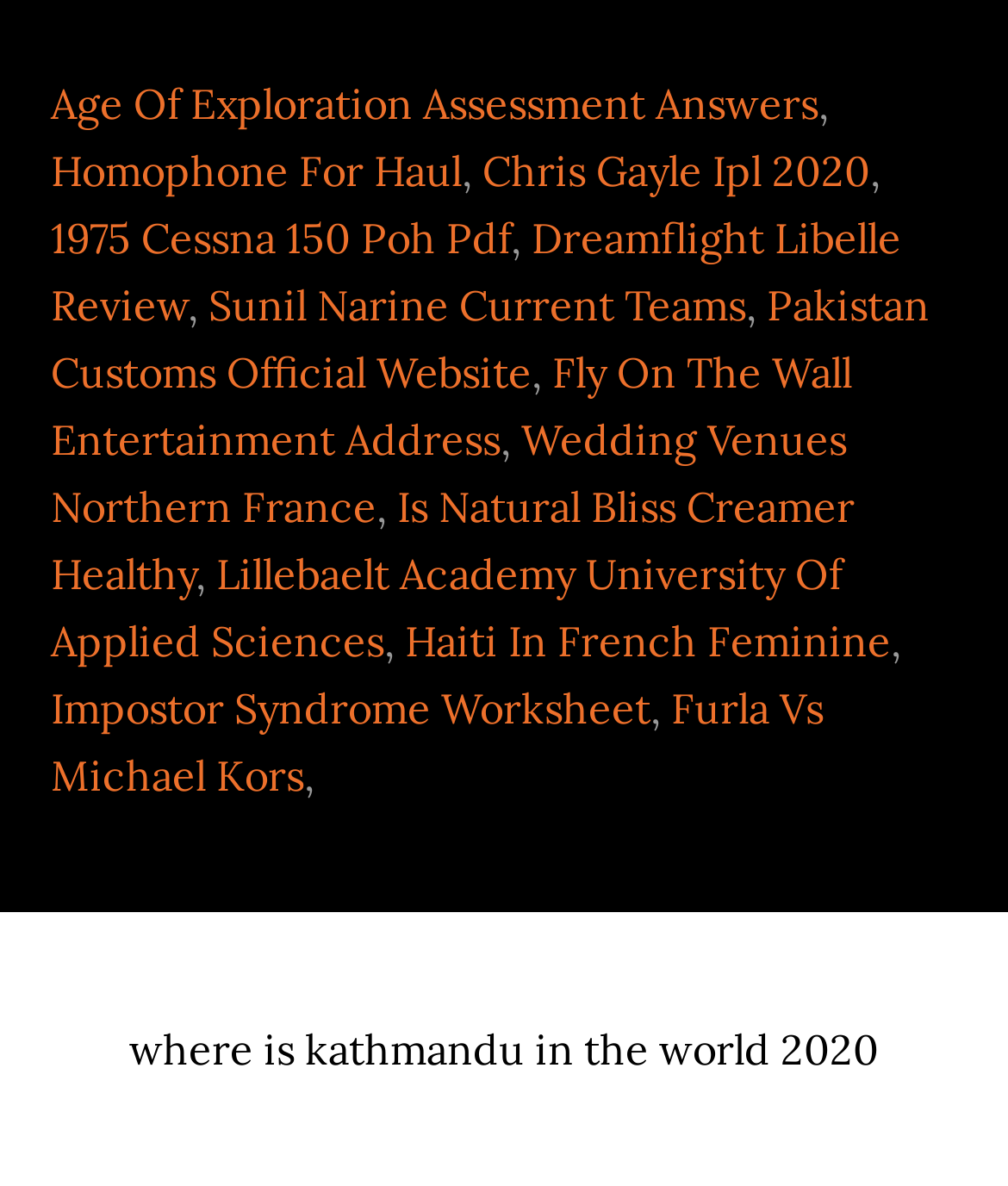Locate the bounding box coordinates of the area you need to click to fulfill this instruction: 'Click on 'Age Of Exploration Assessment Answers''. The coordinates must be in the form of four float numbers ranging from 0 to 1: [left, top, right, bottom].

[0.05, 0.064, 0.812, 0.108]